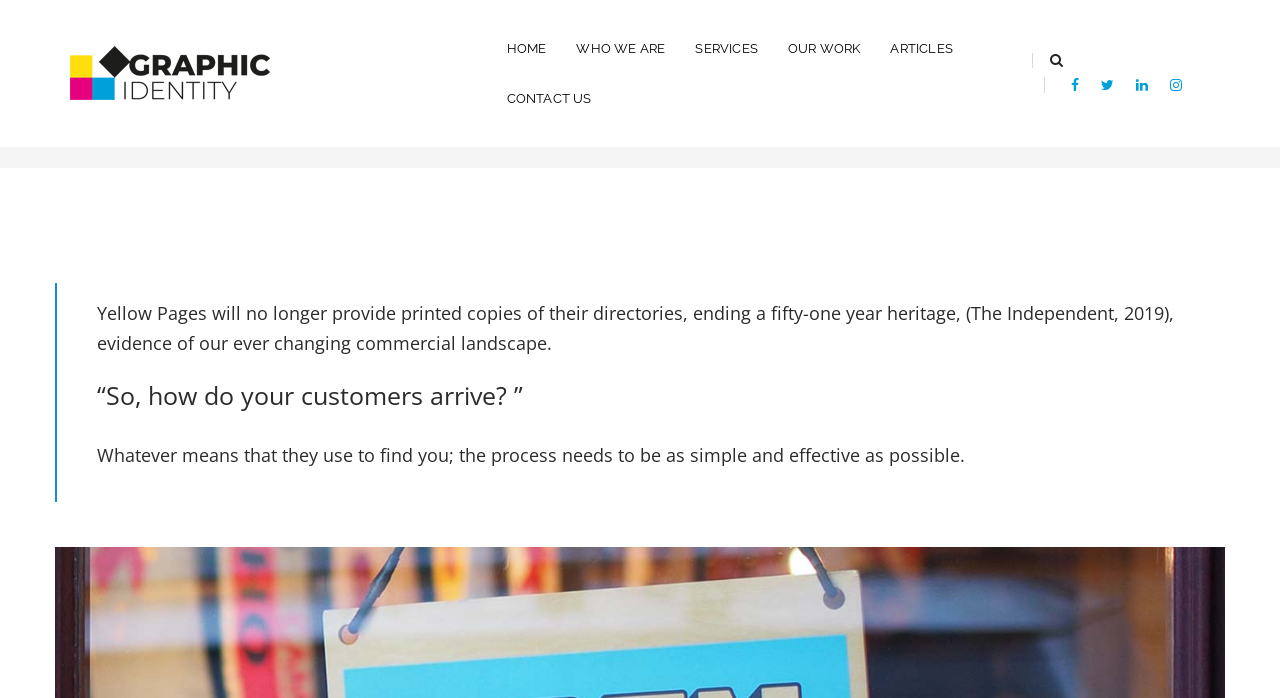Find the bounding box coordinates of the clickable area required to complete the following action: "View ARTICLES".

[0.623, 0.016, 0.672, 0.087]